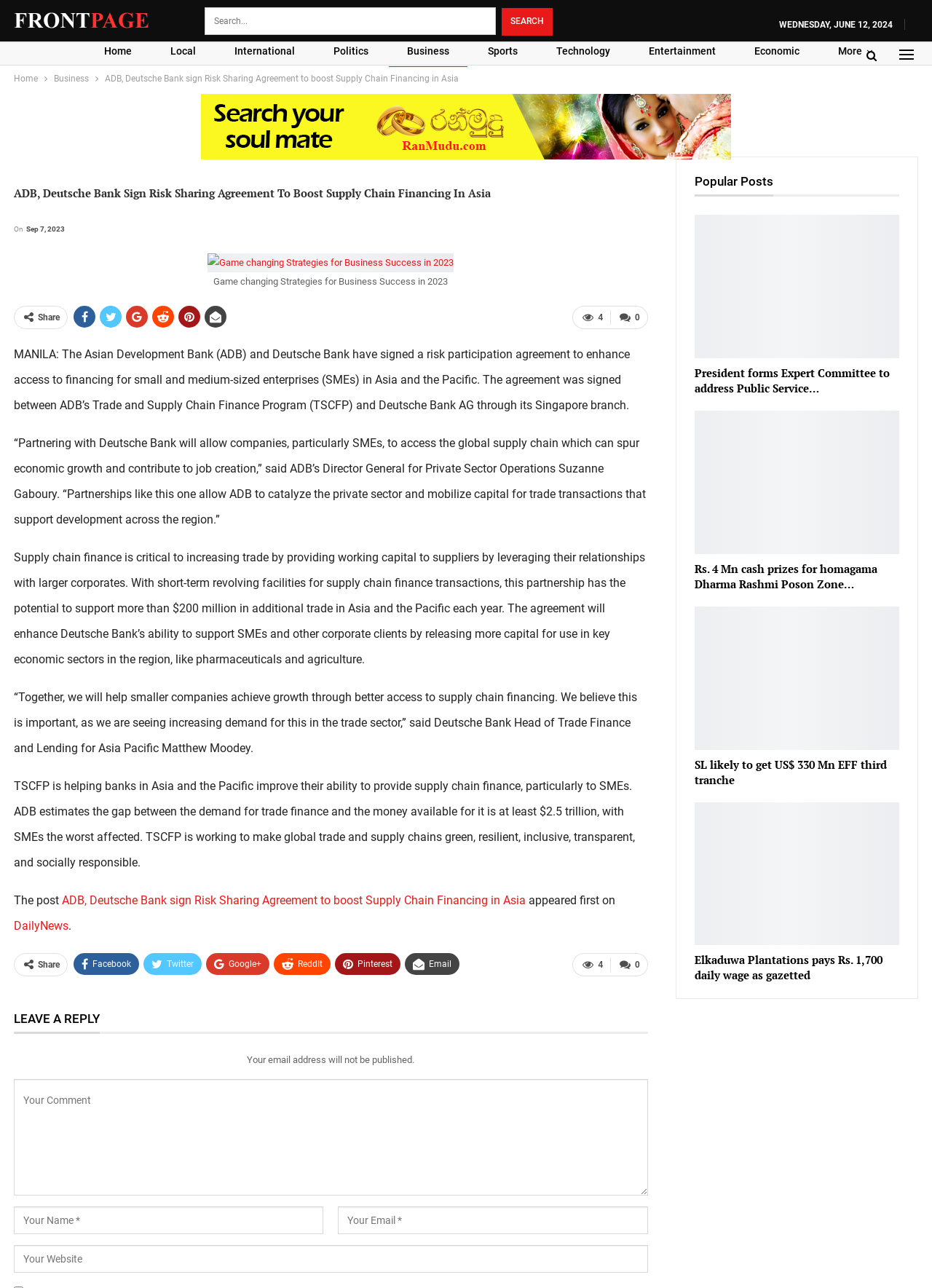Provide the bounding box coordinates of the UI element that matches the description: "alt="logo" title="logo"".

[0.015, 0.007, 0.161, 0.015]